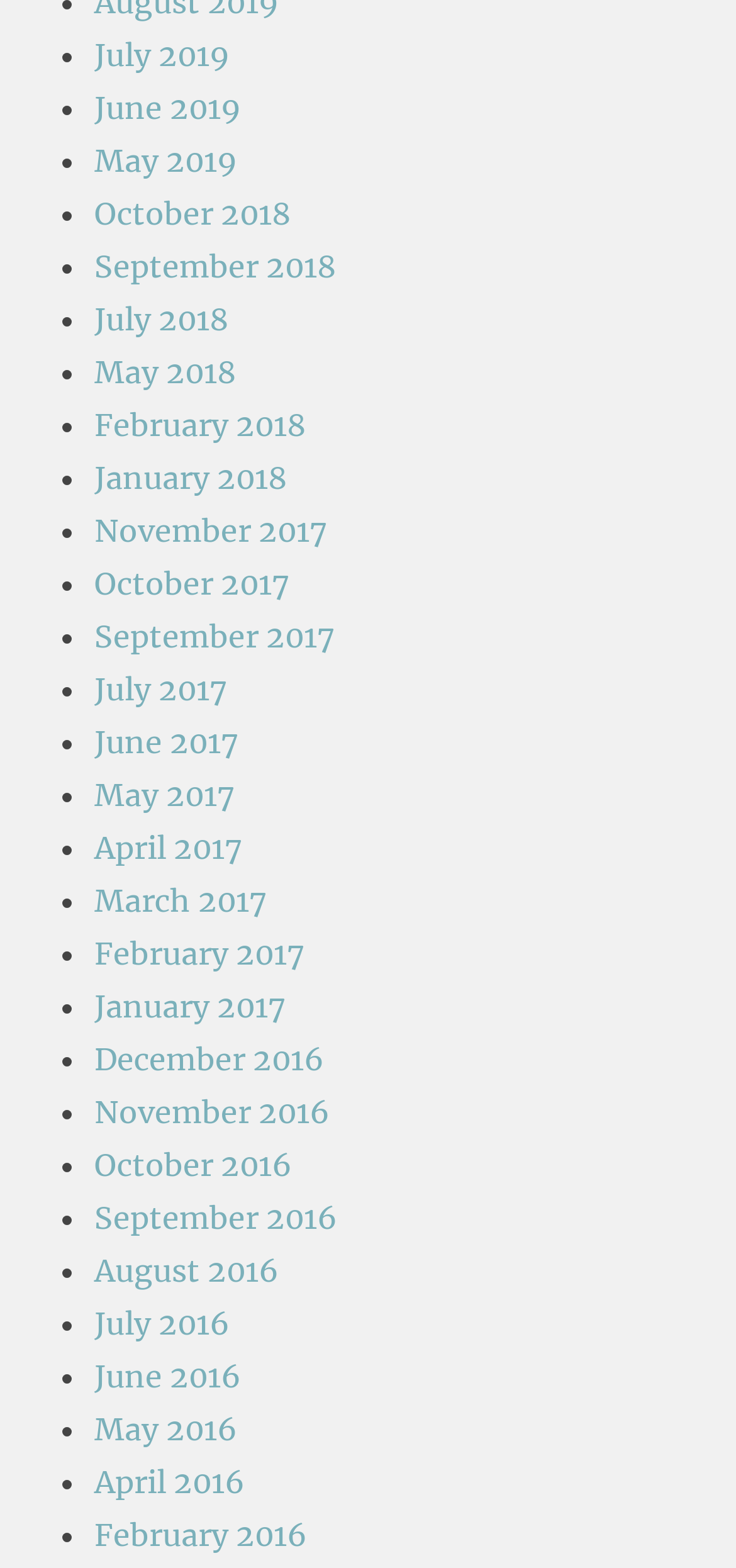Pinpoint the bounding box coordinates of the area that should be clicked to complete the following instruction: "Click on the link to view AWS related items". The coordinates must be given as four float numbers between 0 and 1, i.e., [left, top, right, bottom].

None